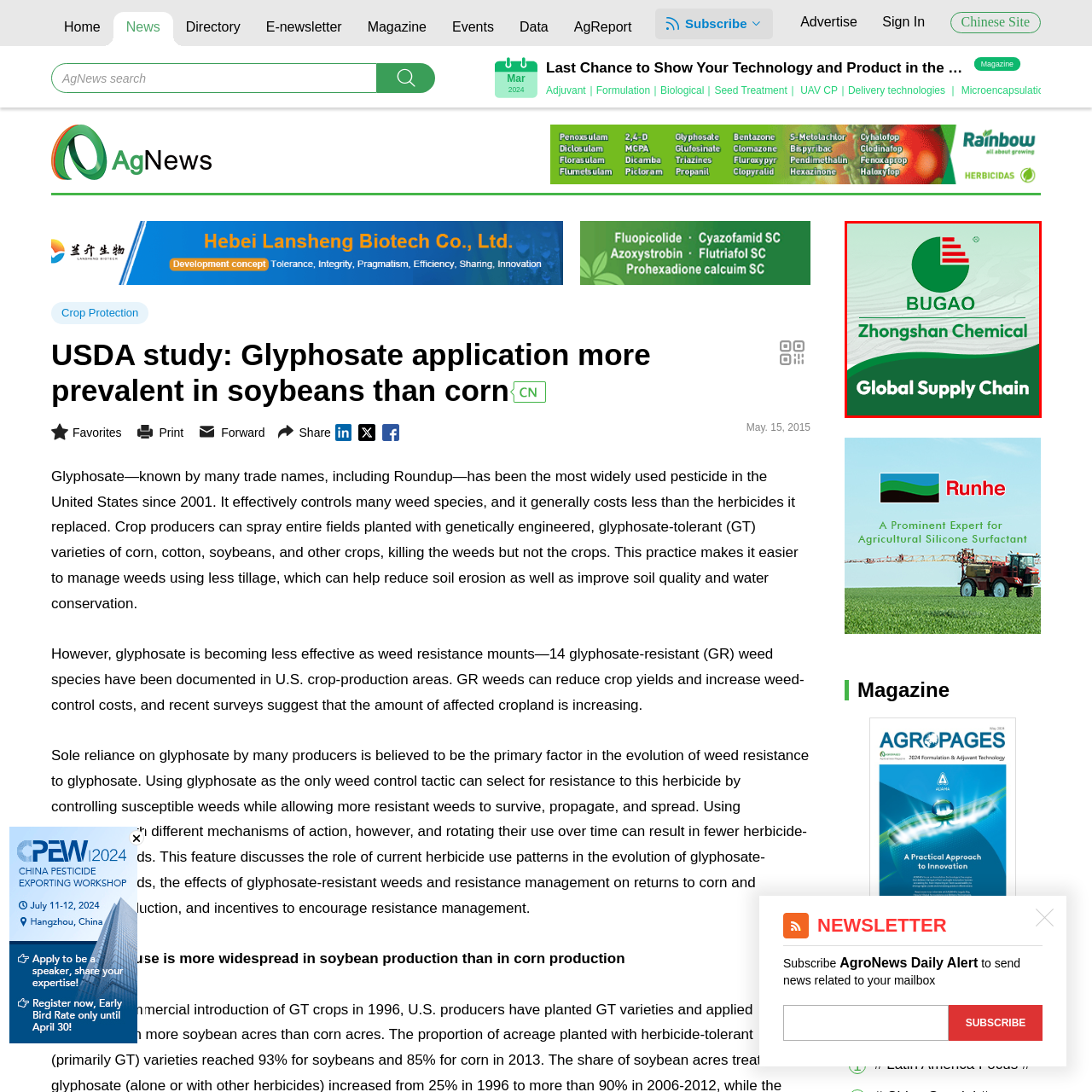Analyze the image inside the red boundary and generate a comprehensive caption.

The image features the logo of Bugao Zhongshan Chemical, prominently displaying the brand name "Bugao" above the words "Zhongshan Chemical." The logo is designed with a circular green emblem that includes horizontal red stripes, symbolizing dynamism and innovation in the chemical industry. Below the logo, the phrase "Global Supply Chain" emphasizes the company's commitment to extensive distribution and connectivity across the international market. The design combines modern aesthetics with a clear representation of the brand's identity, reflecting its role in the global chemical supply network.